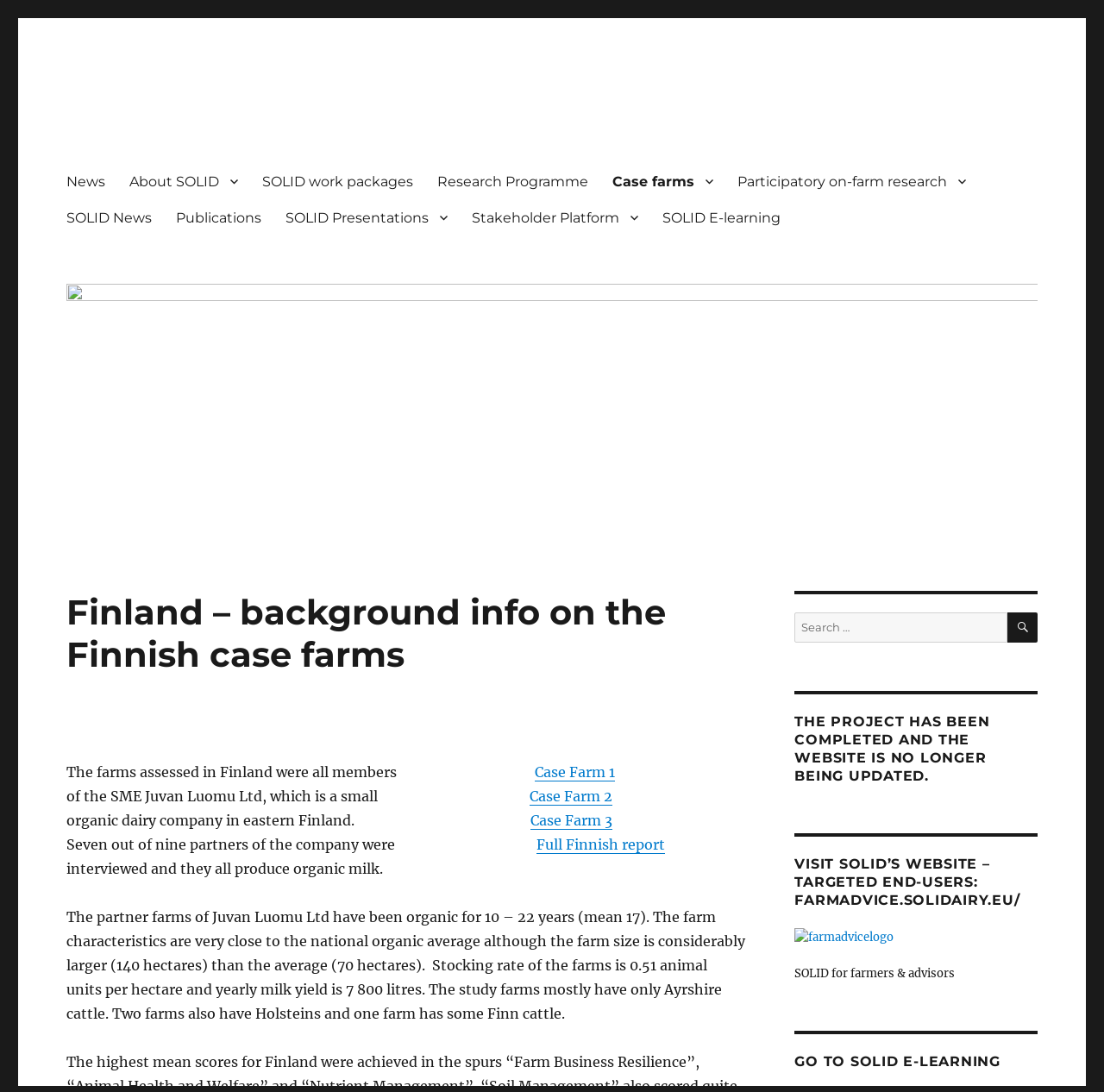What is the purpose of the SOLID E-learning mentioned in the webpage?
Please provide a full and detailed response to the question.

The webpage provides a link to SOLID E-learning, which is targeted towards farmers and advisors, as mentioned in the heading 'SOLID for farmers & advisors'.